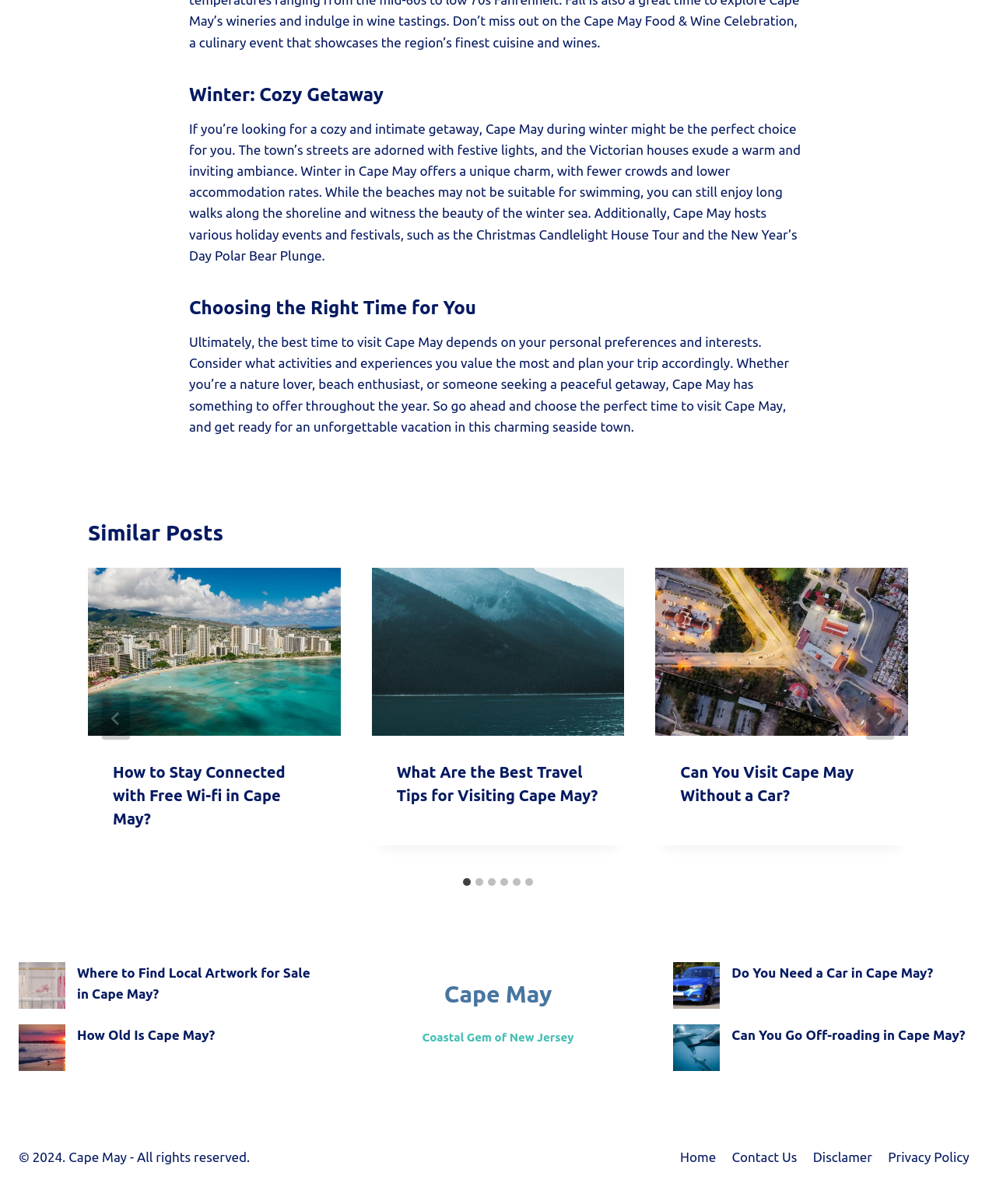Please find the bounding box for the following UI element description. Provide the coordinates in (top-left x, top-left y, bottom-right x, bottom-right y) format, with values between 0 and 1: aria-label="Go to last slide"

[0.102, 0.579, 0.13, 0.614]